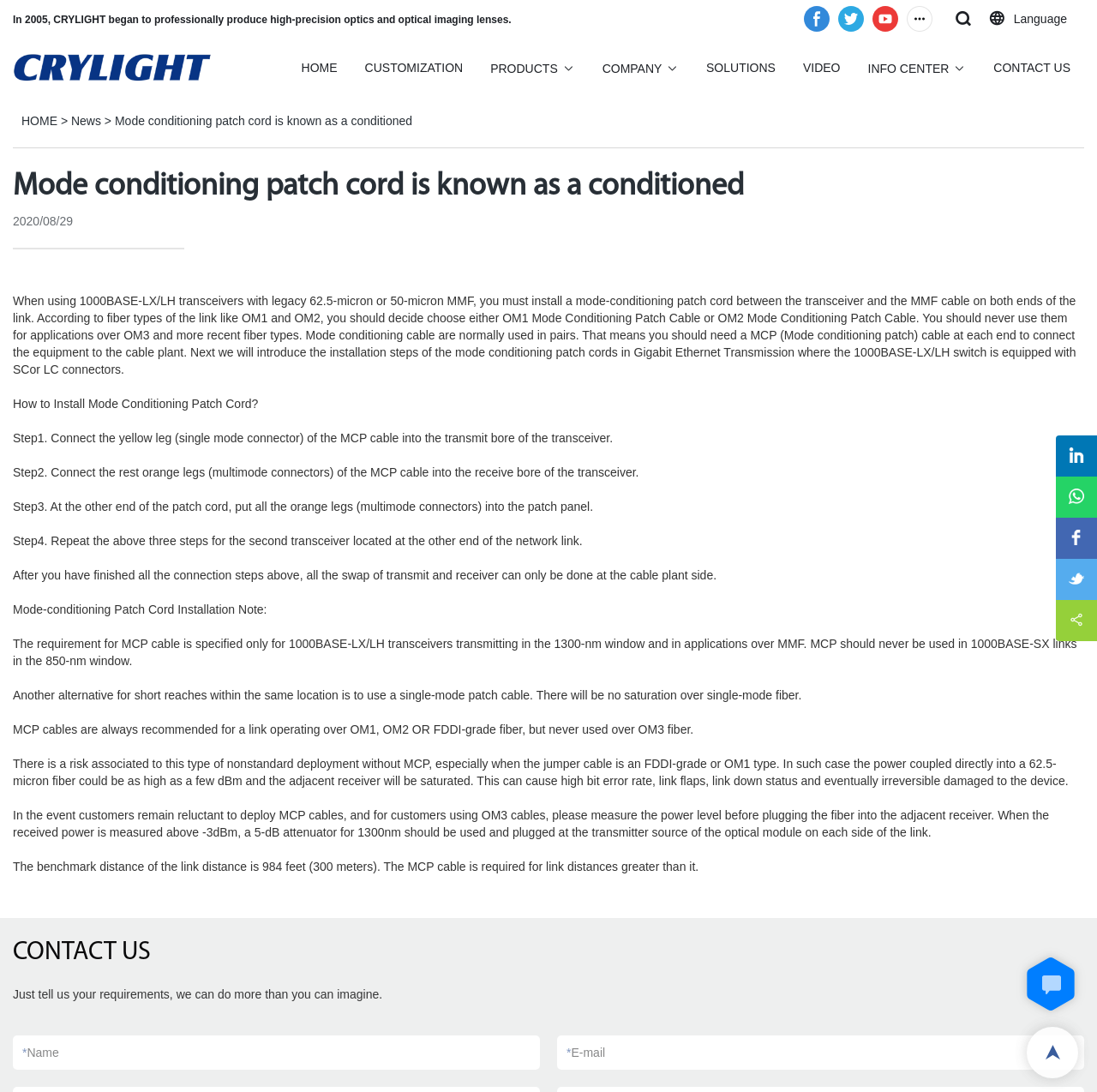Give an in-depth explanation of the webpage layout and content.

This webpage is about CRYLIGHT, a company that produces high-precision optics and optical imaging lenses. At the top of the page, there is a heading that describes the company's history, stating that it began producing optics and lenses in 2005. Below this heading, there are three social media links: Facebook, Twitter, and YouTube.

On the left side of the page, there is a menu with several links, including HOME, CUSTOMIZATION, PRODUCTS, COMPANY, SOLUTIONS, VIDEO, INFO CENTER, and CONTACT US. Above this menu, there is a logo of CRYLIGHT with a link to the homepage.

The main content of the page is about mode conditioning patch cords, which are used with 1000BASE-LX/LH transceivers and legacy multimode fibers. The text explains the importance of using these patch cords and provides step-by-step instructions on how to install them. There are four steps to install the patch cords, and each step is described in detail.

Below the installation instructions, there are several notes and warnings about the use of mode conditioning patch cords, including the requirement for MCP cables in certain applications and the risks of not using them. There is also a section that discusses alternative solutions for short reaches within the same location.

At the bottom of the page, there is a contact form with fields for name, email, and a message. There are also several social media links and a link to the company's LinkedIn page.